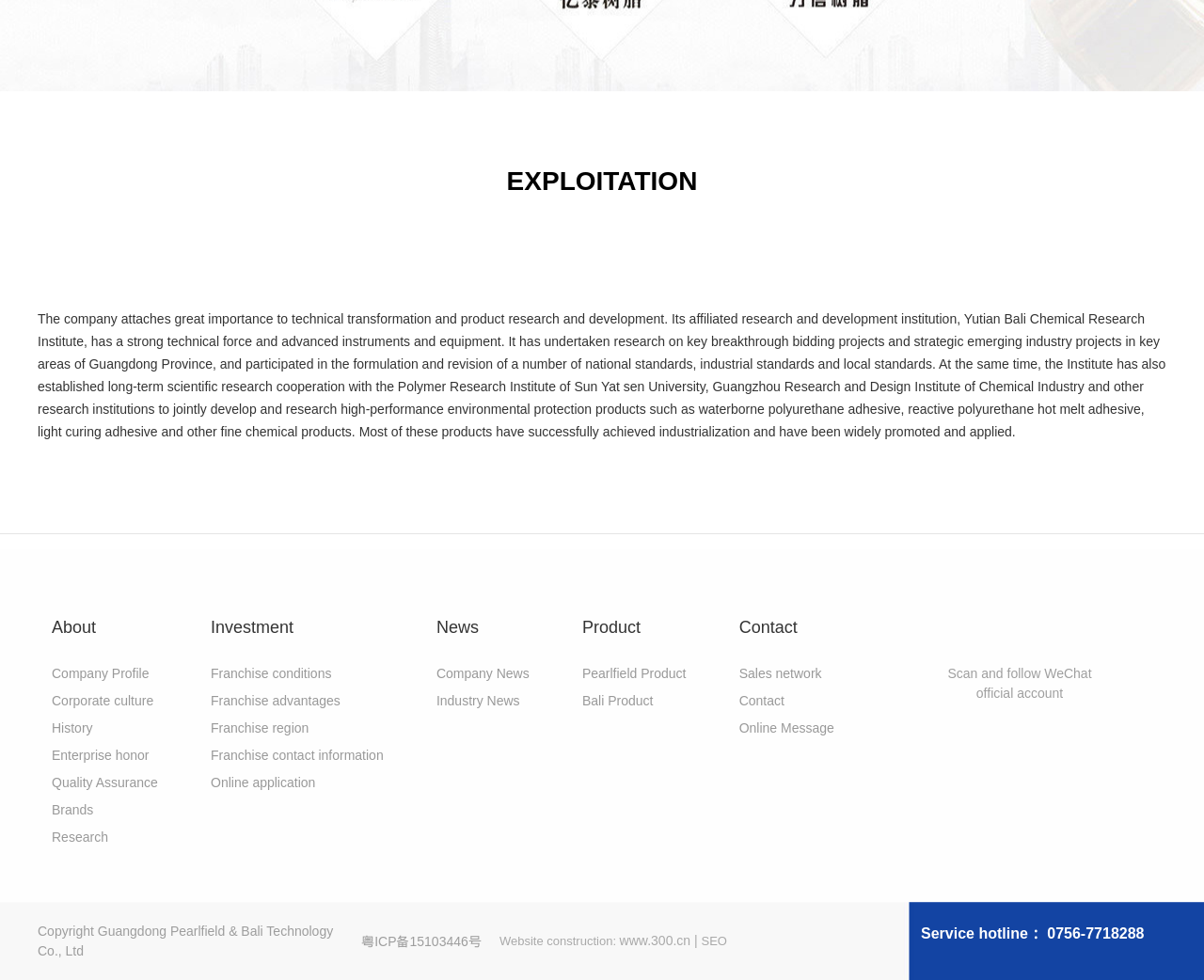What is the company's research institution?
Look at the image and respond with a single word or a short phrase.

Yutian Bali Chemical Research Institute